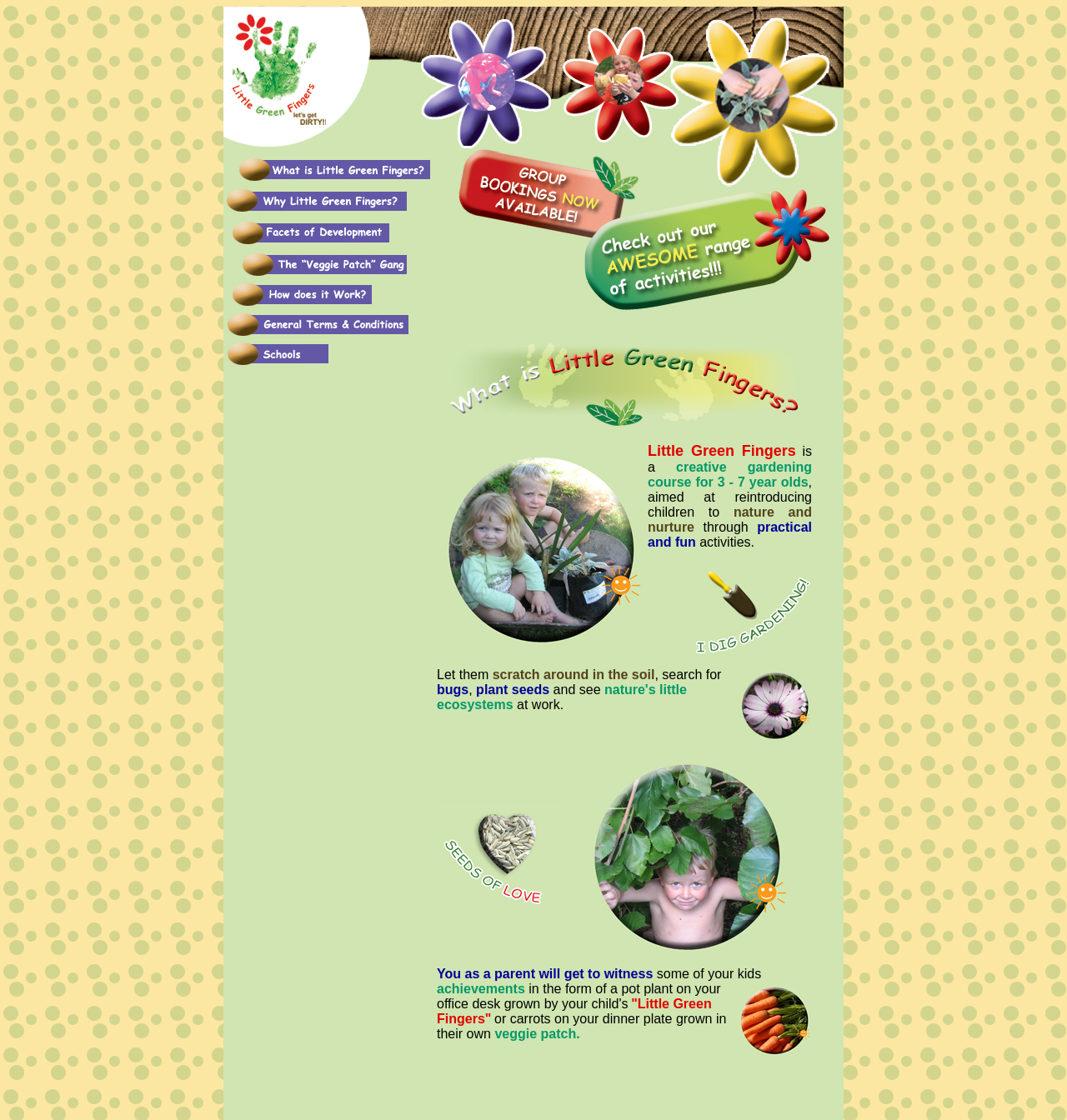Please find the bounding box coordinates of the element that you should click to achieve the following instruction: "View the image of children gardening". The coordinates should be presented as four float numbers between 0 and 1: [left, top, right, bottom].

[0.209, 0.006, 0.405, 0.136]